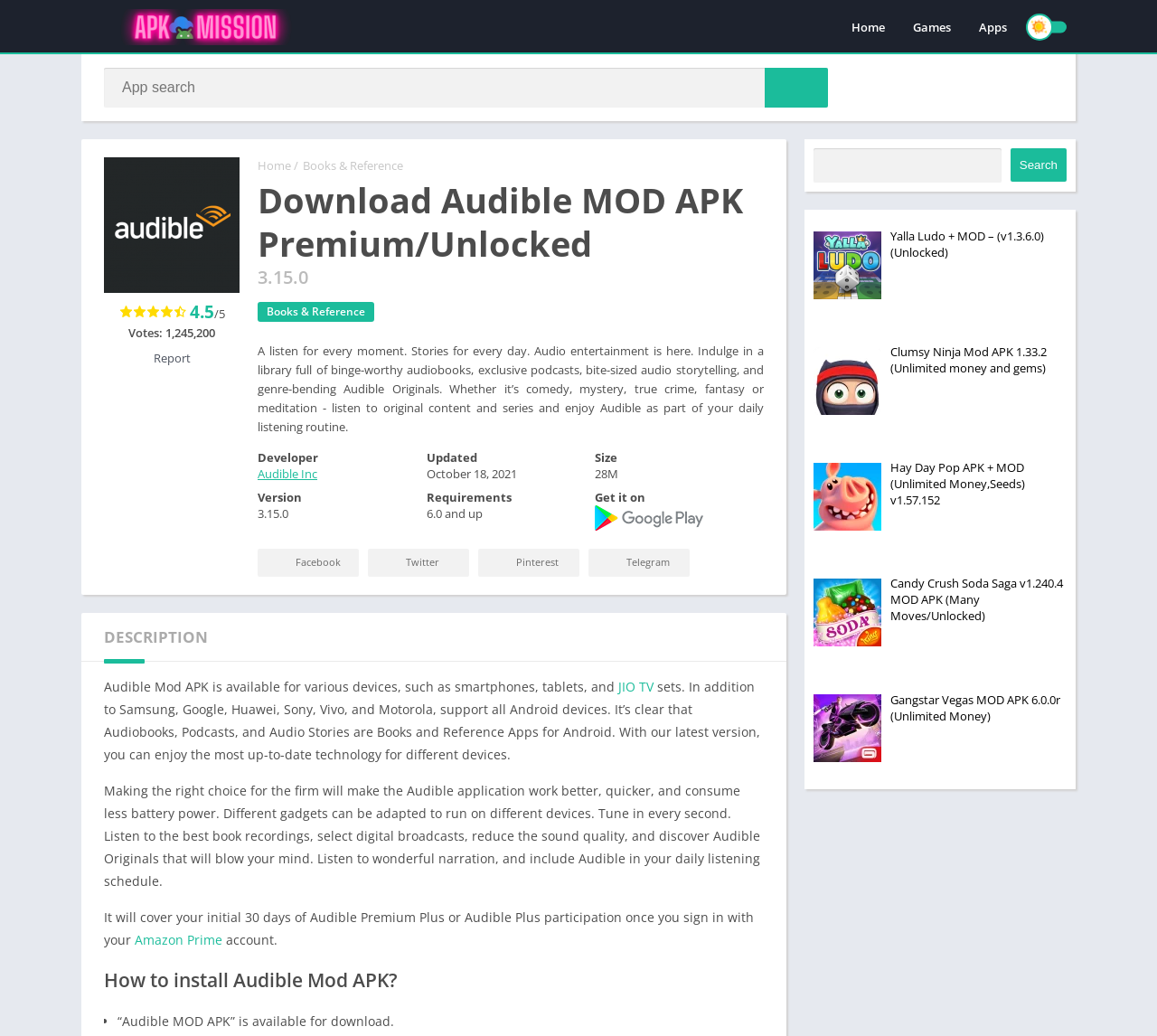What is the rating of the app?
Please provide a detailed answer to the question.

The webpage has a StaticText element with the text '4.5' and another StaticText element with the text '/5' which together indicate the rating of the app.